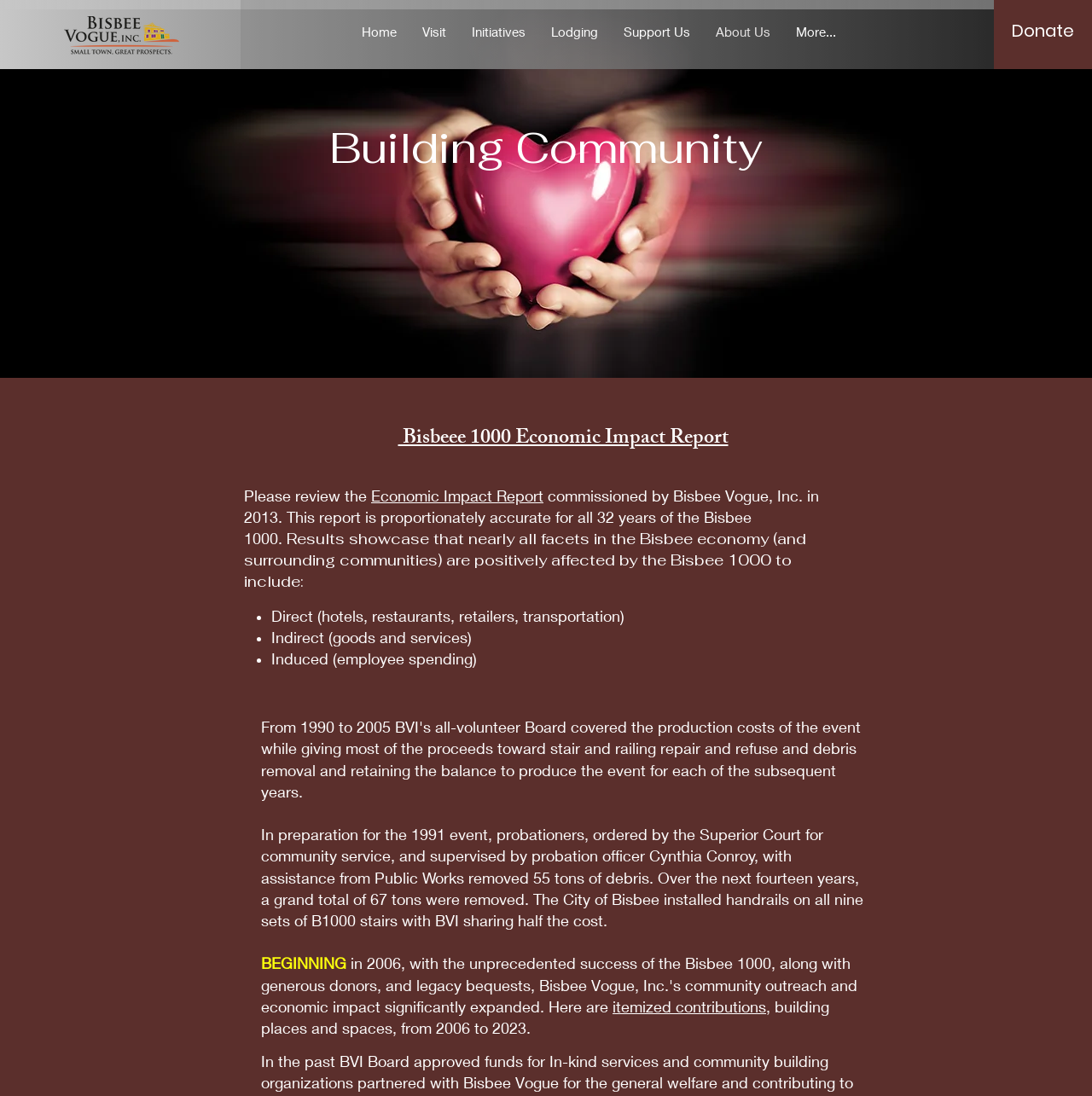Show the bounding box coordinates for the element that needs to be clicked to execute the following instruction: "Donate to Bisbee Vogue". Provide the coordinates in the form of four float numbers between 0 and 1, i.e., [left, top, right, bottom].

[0.925, 0.012, 0.985, 0.044]